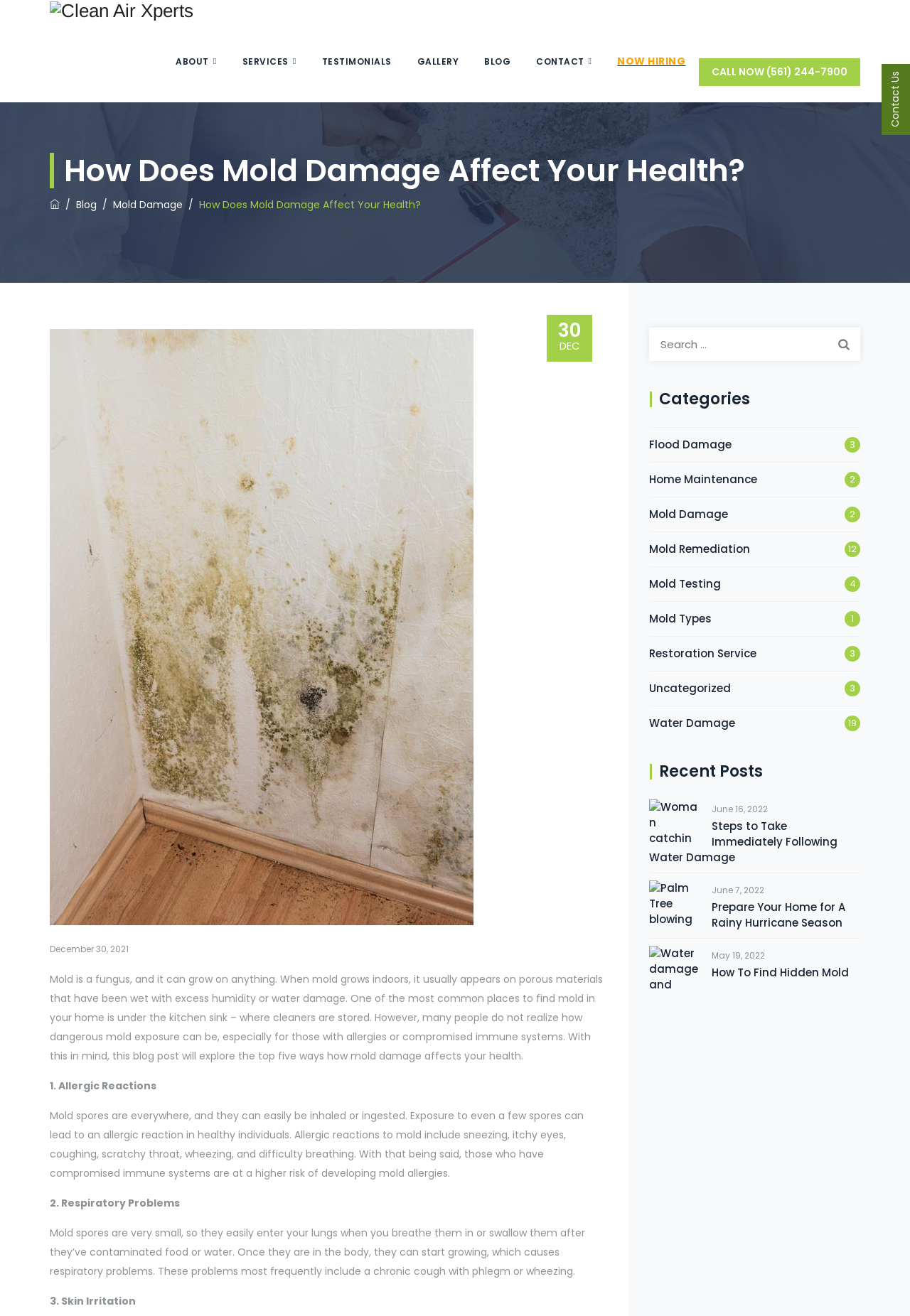Identify the bounding box coordinates necessary to click and complete the given instruction: "Contact Us".

[0.969, 0.049, 1.0, 0.103]